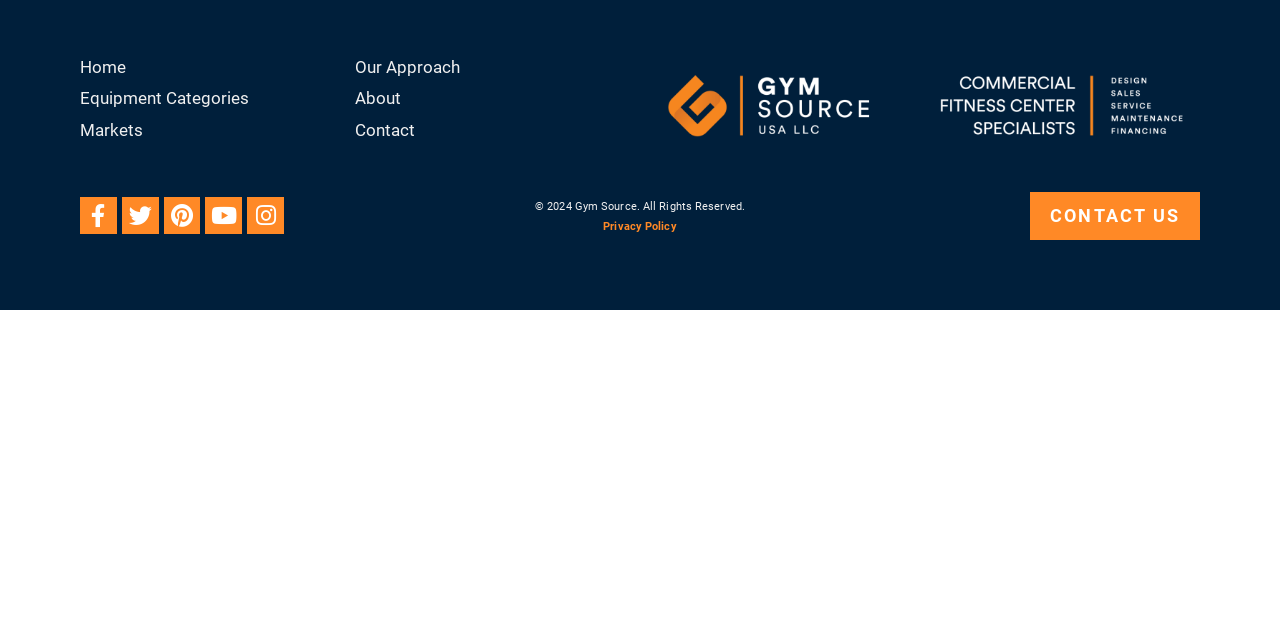Extract the bounding box coordinates of the UI element described: "Home". Provide the coordinates in the format [left, top, right, bottom] with values ranging from 0 to 1.

[0.062, 0.09, 0.277, 0.121]